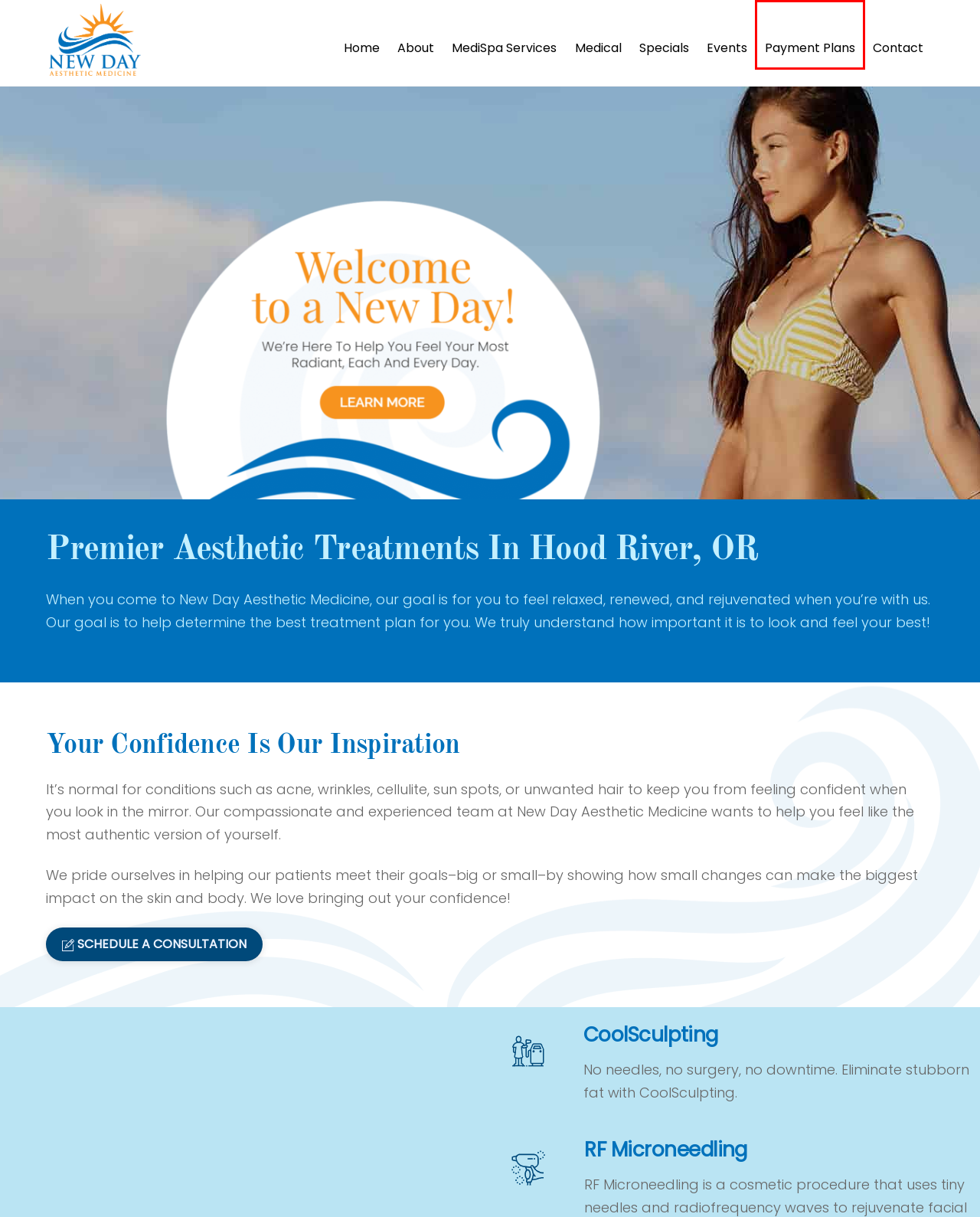Examine the screenshot of the webpage, noting the red bounding box around a UI element. Pick the webpage description that best matches the new page after the element in the red bounding box is clicked. Here are the candidates:
A. Payment Plans - New Day Aesthetic Medicine
B. Contact Us Today: New Day Aesthetic Medicine Service Explained
C. Events from July 13 – May 11 – New Day Aesthetic Medicine
D. Specials | New Day Aesthetic Medicine
E. Medical | OCOH at New Day Aesthetic Medicine | Hood River, OR
F. Laser Resurfacing | New Day Aesthetic | Hood River, OR
G. Treatments | New Day Aesthetic Medicine
H. New Day Aesthetic Medicine Hood River, Oregon | About Us

A